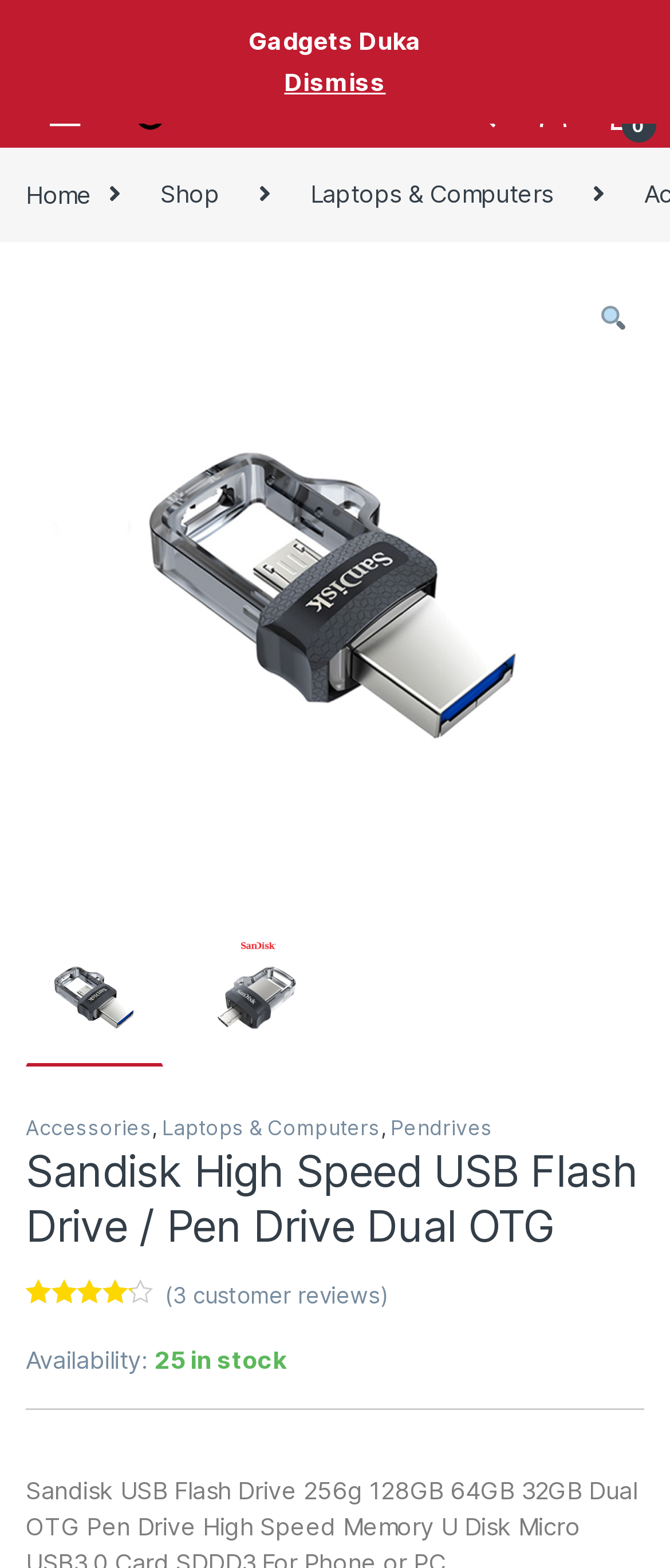Answer the following inquiry with a single word or phrase:
How many customer reviews are there?

3